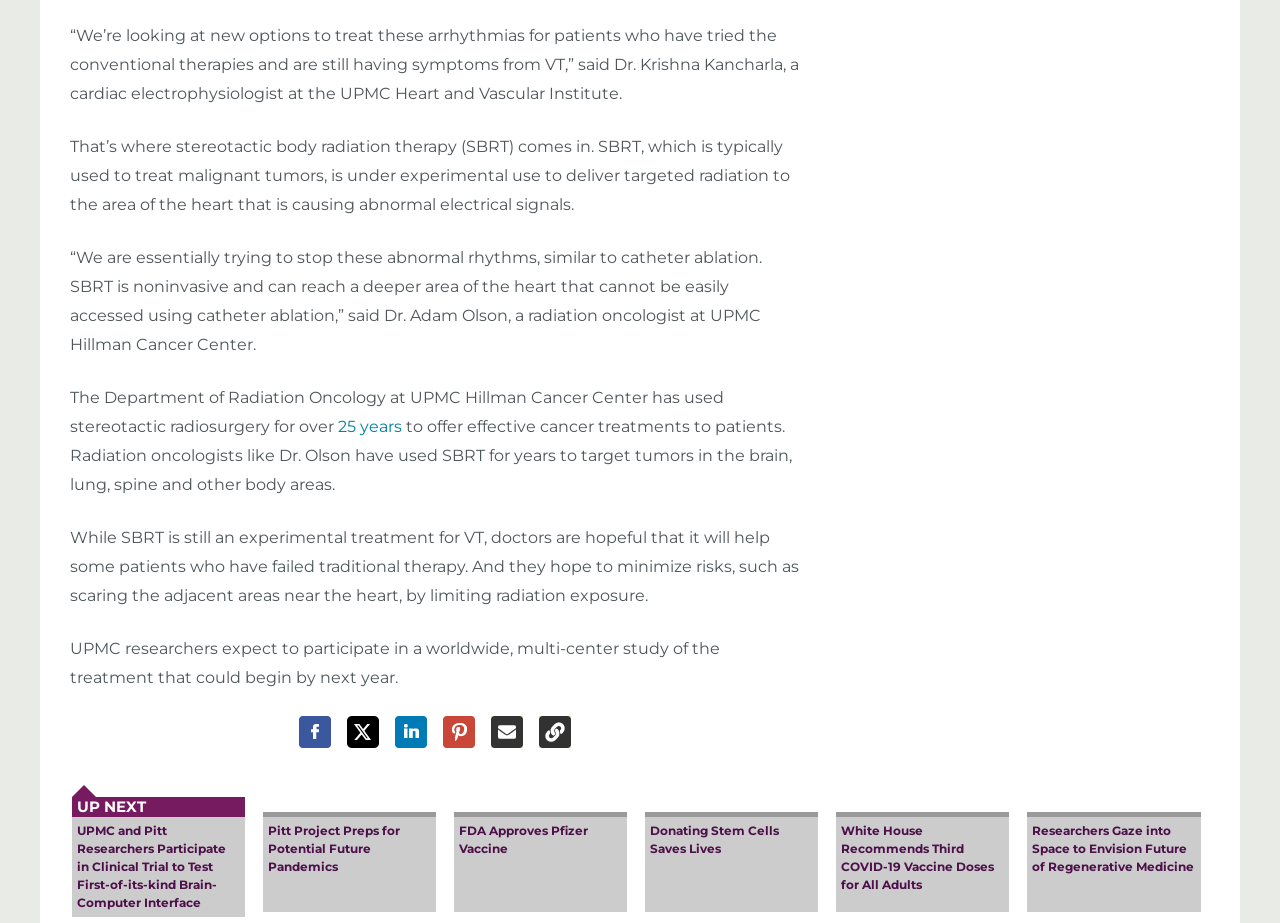Please find the bounding box coordinates of the element that you should click to achieve the following instruction: "Share via Email". The coordinates should be presented as four float numbers between 0 and 1: [left, top, right, bottom].

[0.384, 0.776, 0.409, 0.81]